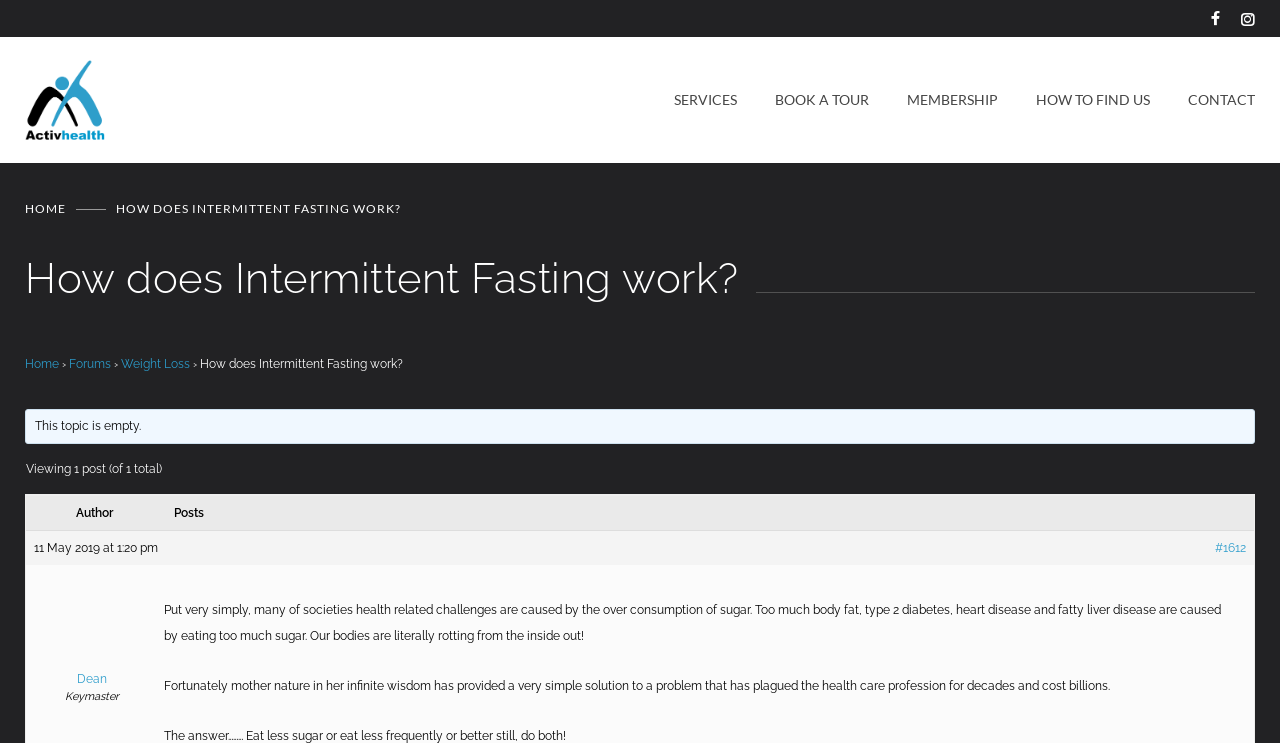Highlight the bounding box coordinates of the element you need to click to perform the following instruction: "Visit the 'Estate' page."

None